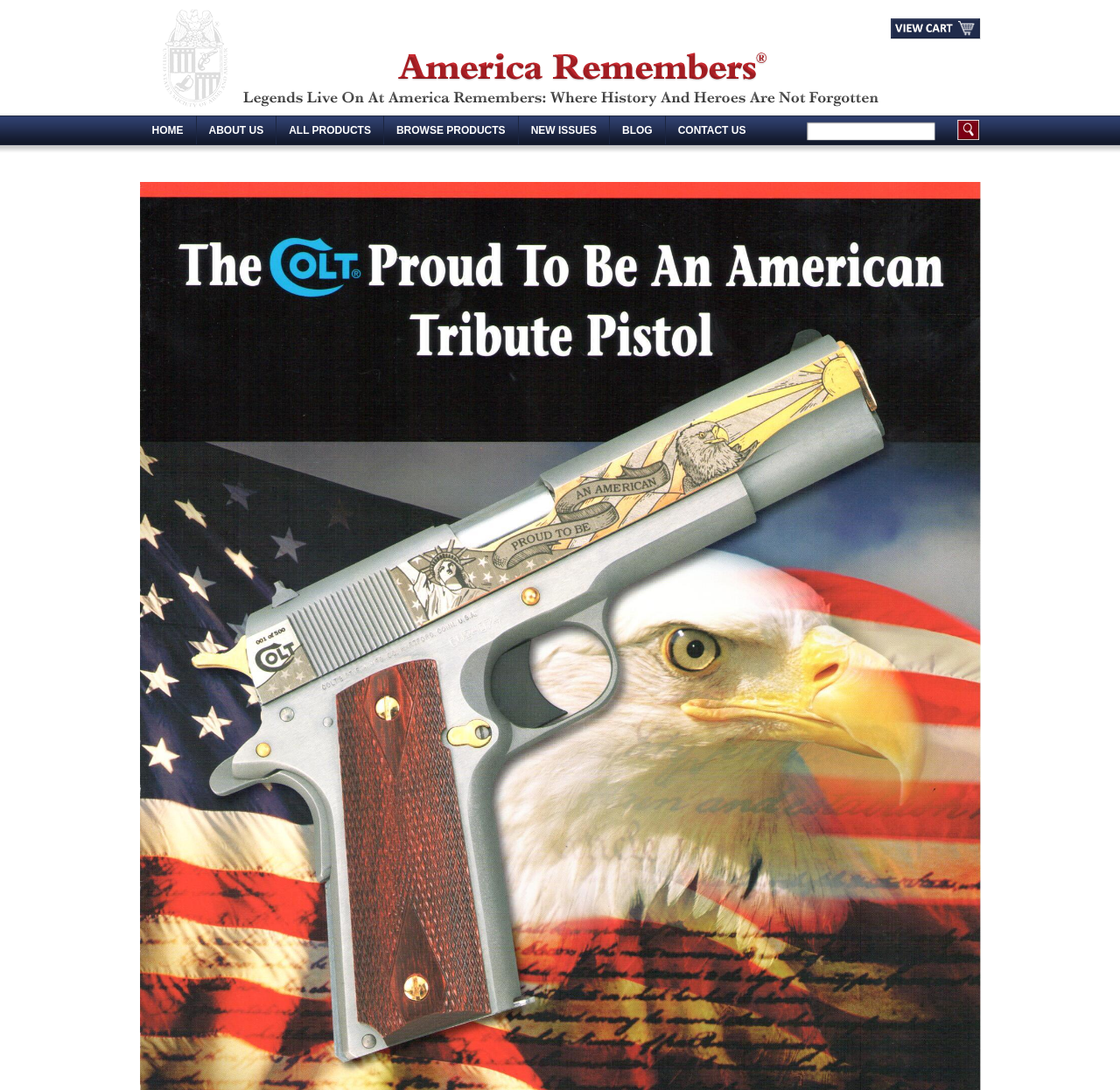Mark the bounding box of the element that matches the following description: "Contact Us".

[0.594, 0.106, 0.677, 0.133]